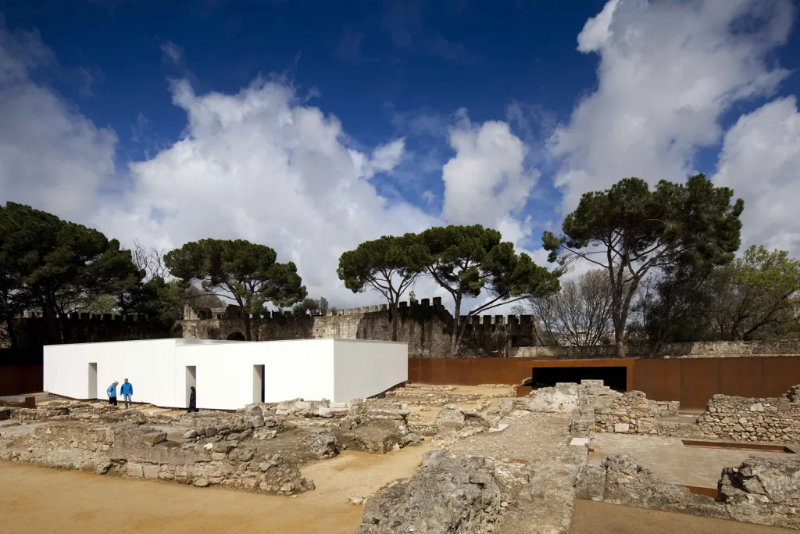How many visitors are present in the image?
Can you provide a detailed and comprehensive answer to the question?

The question asks about the number of visitors present in the image. The caption mentions that 'two visitors in blue jackets add a sense of scale and life' to the scene. Therefore, the answer is 'Two'.